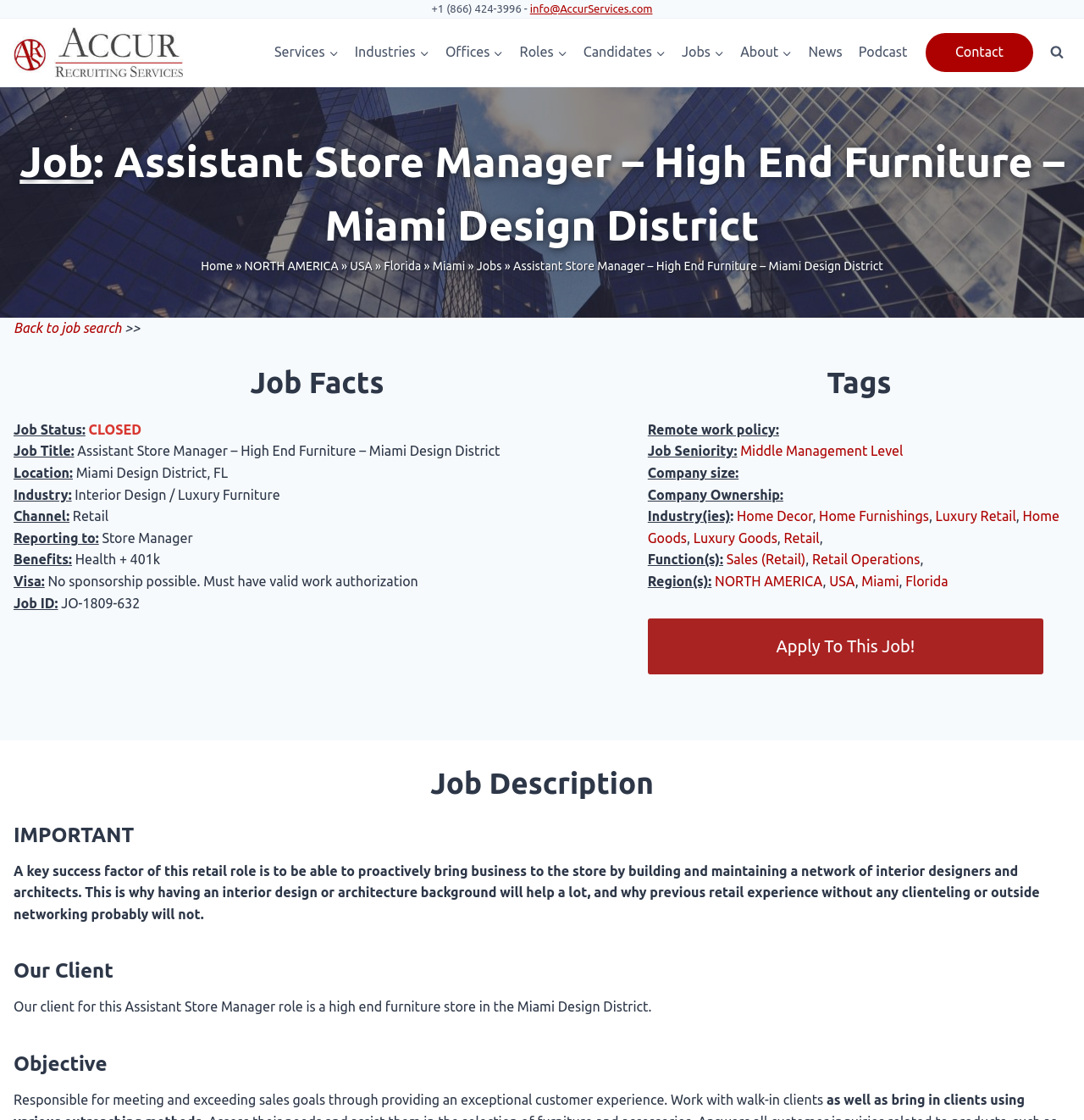Provide the bounding box for the UI element matching this description: "Middle Management Level".

[0.683, 0.396, 0.833, 0.41]